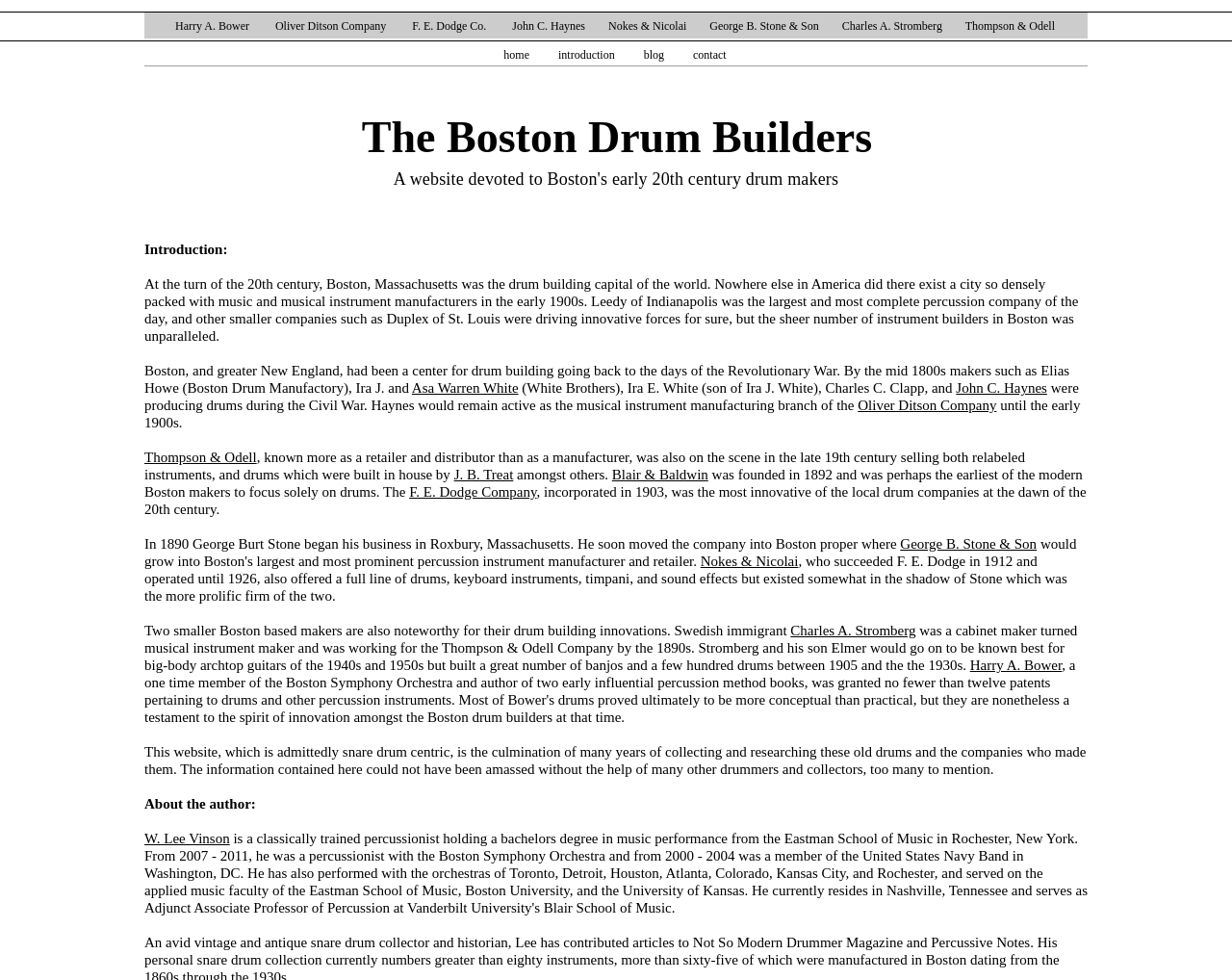Indicate the bounding box coordinates of the element that must be clicked to execute the instruction: "Learn about 'Charles A. Stromberg'". The coordinates should be given as four float numbers between 0 and 1, i.e., [left, top, right, bottom].

[0.642, 0.636, 0.743, 0.651]